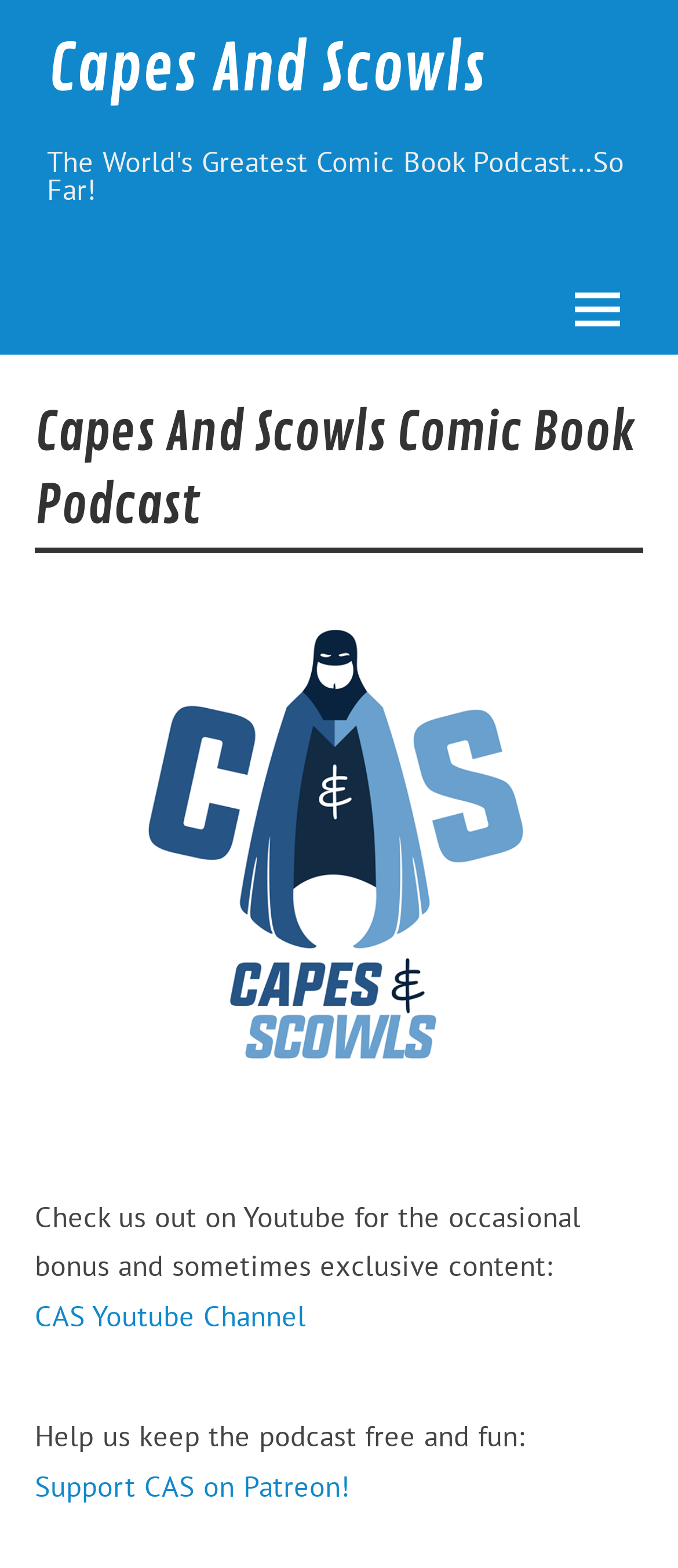From the webpage screenshot, predict the bounding box coordinates (top-left x, top-left y, bottom-right x, bottom-right y) for the UI element described here: alt="CASNewLogo"

[0.052, 0.381, 0.948, 0.696]